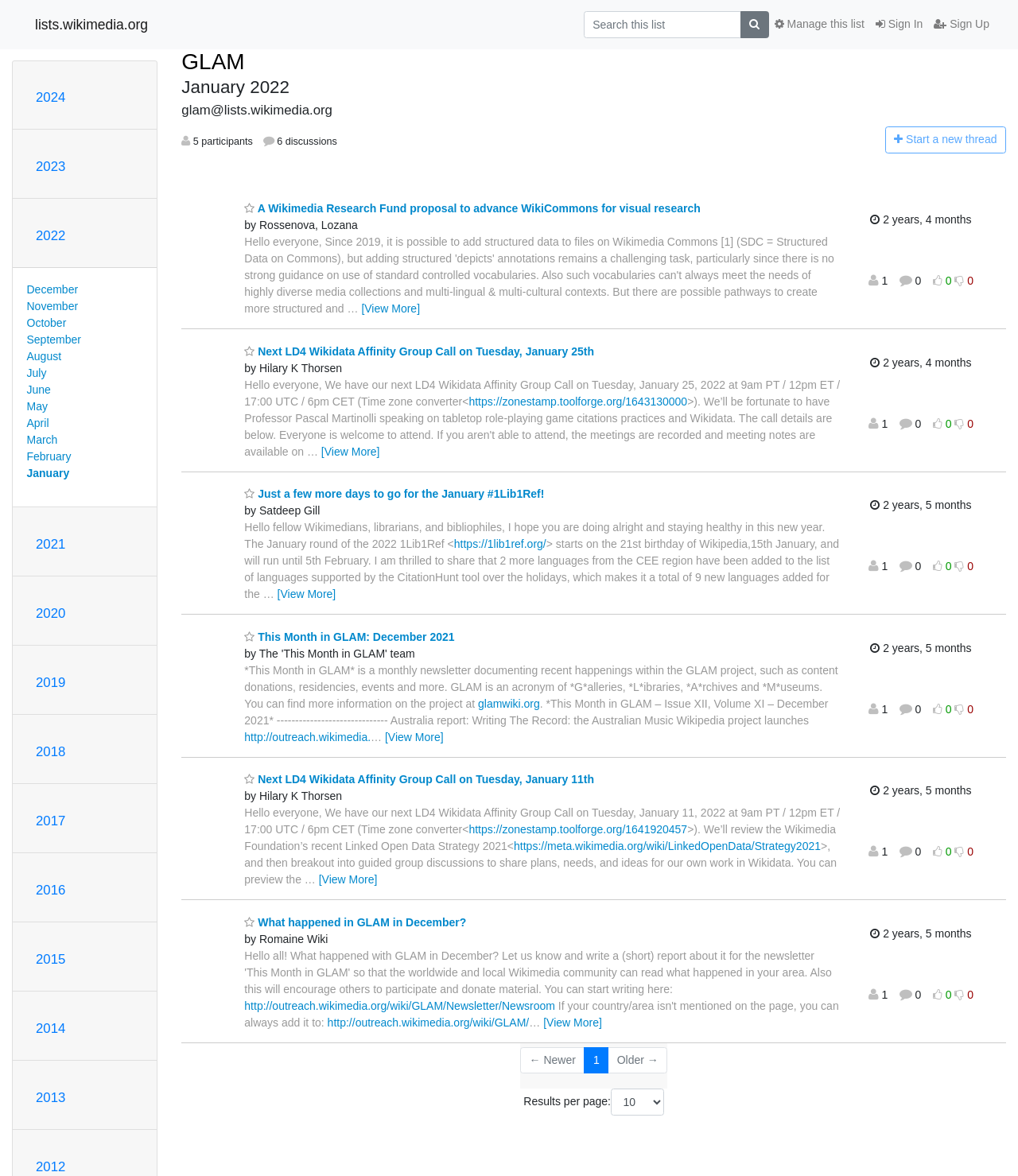Please locate the bounding box coordinates of the element that should be clicked to achieve the given instruction: "Search this list".

[0.573, 0.009, 0.728, 0.032]